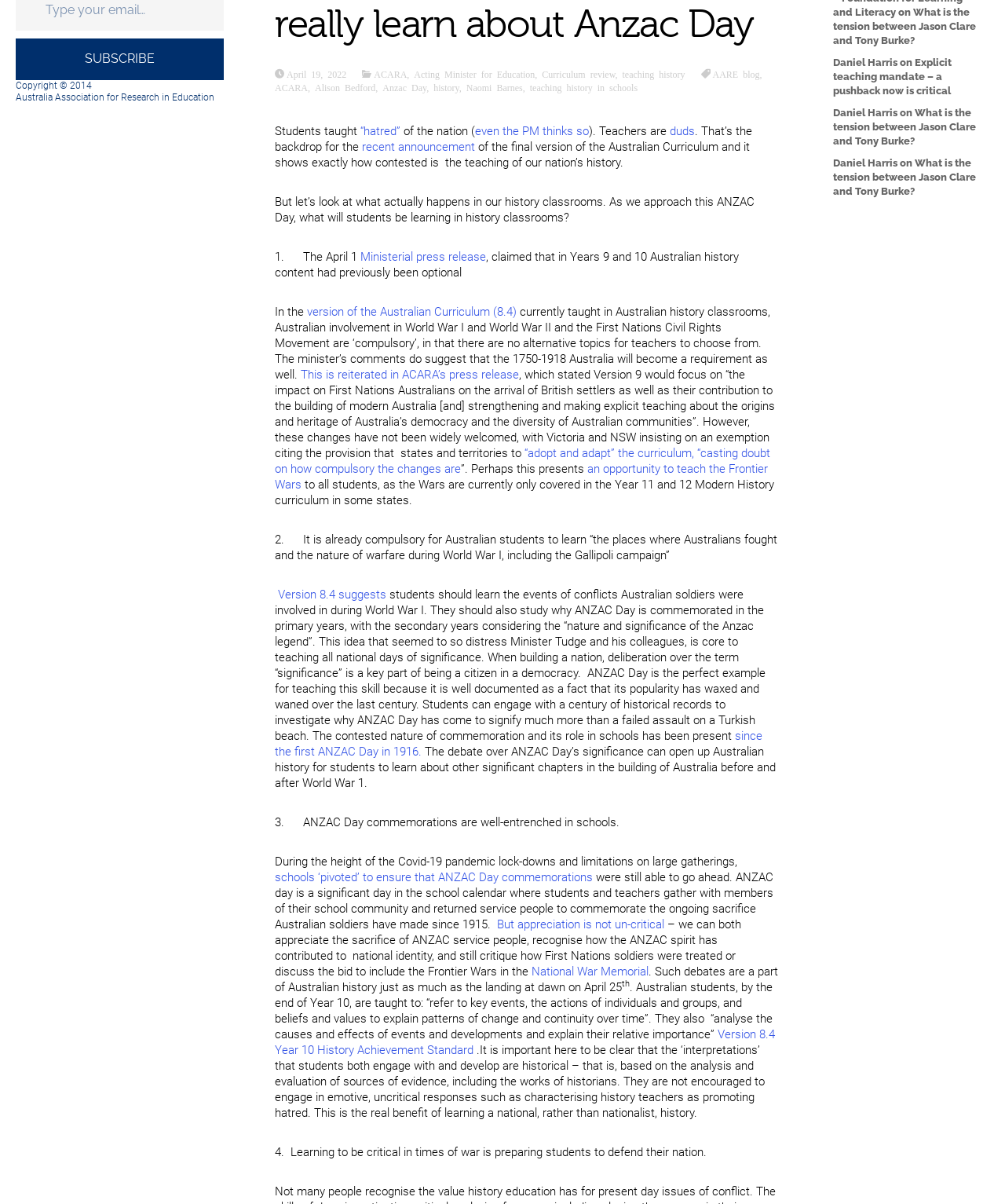Given the element description: "But appreciation is not un-critical", predict the bounding box coordinates of the UI element it refers to, using four float numbers between 0 and 1, i.e., [left, top, right, bottom].

[0.495, 0.762, 0.661, 0.773]